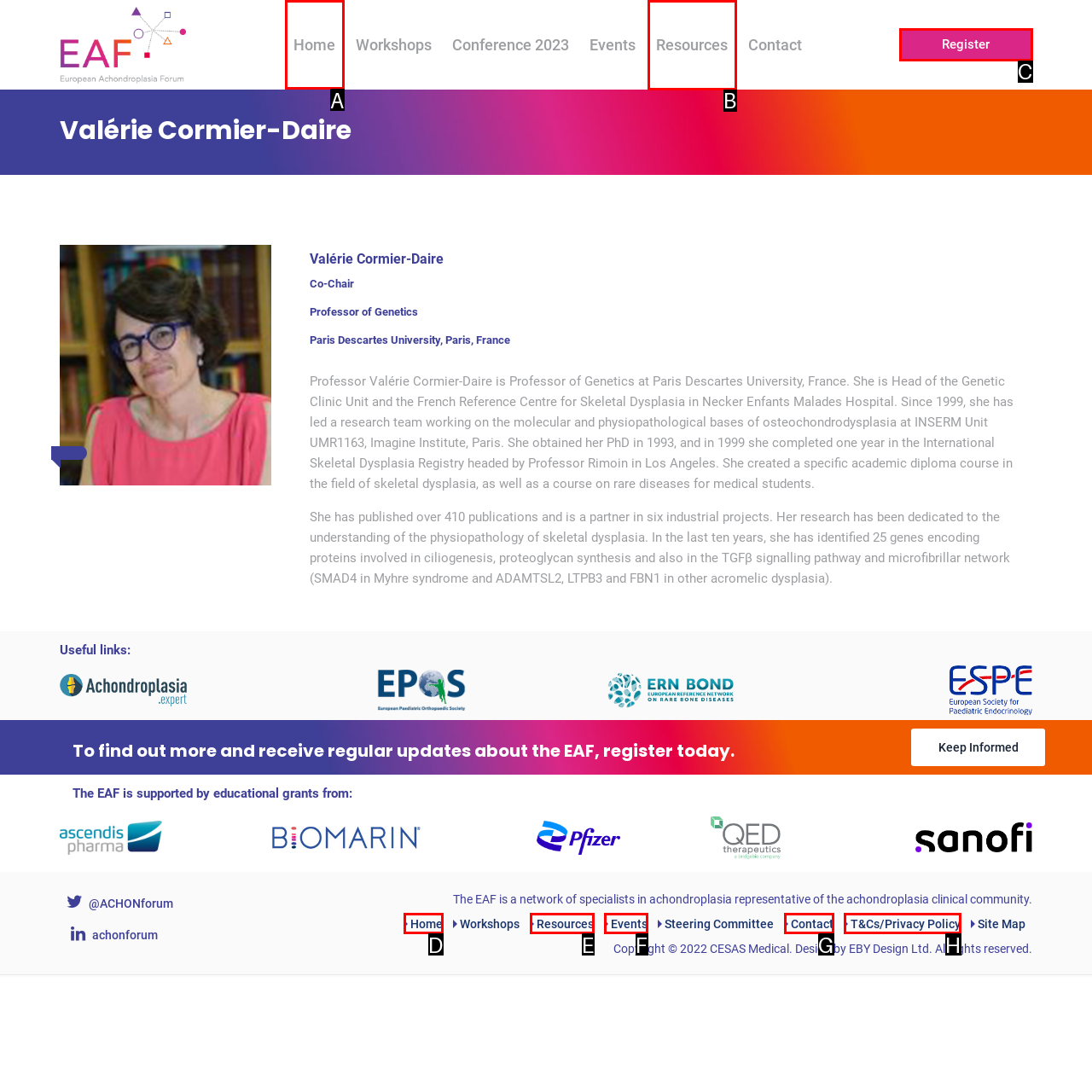Tell me which option I should click to complete the following task: Click the 'Home' link in the primary menu
Answer with the option's letter from the given choices directly.

A